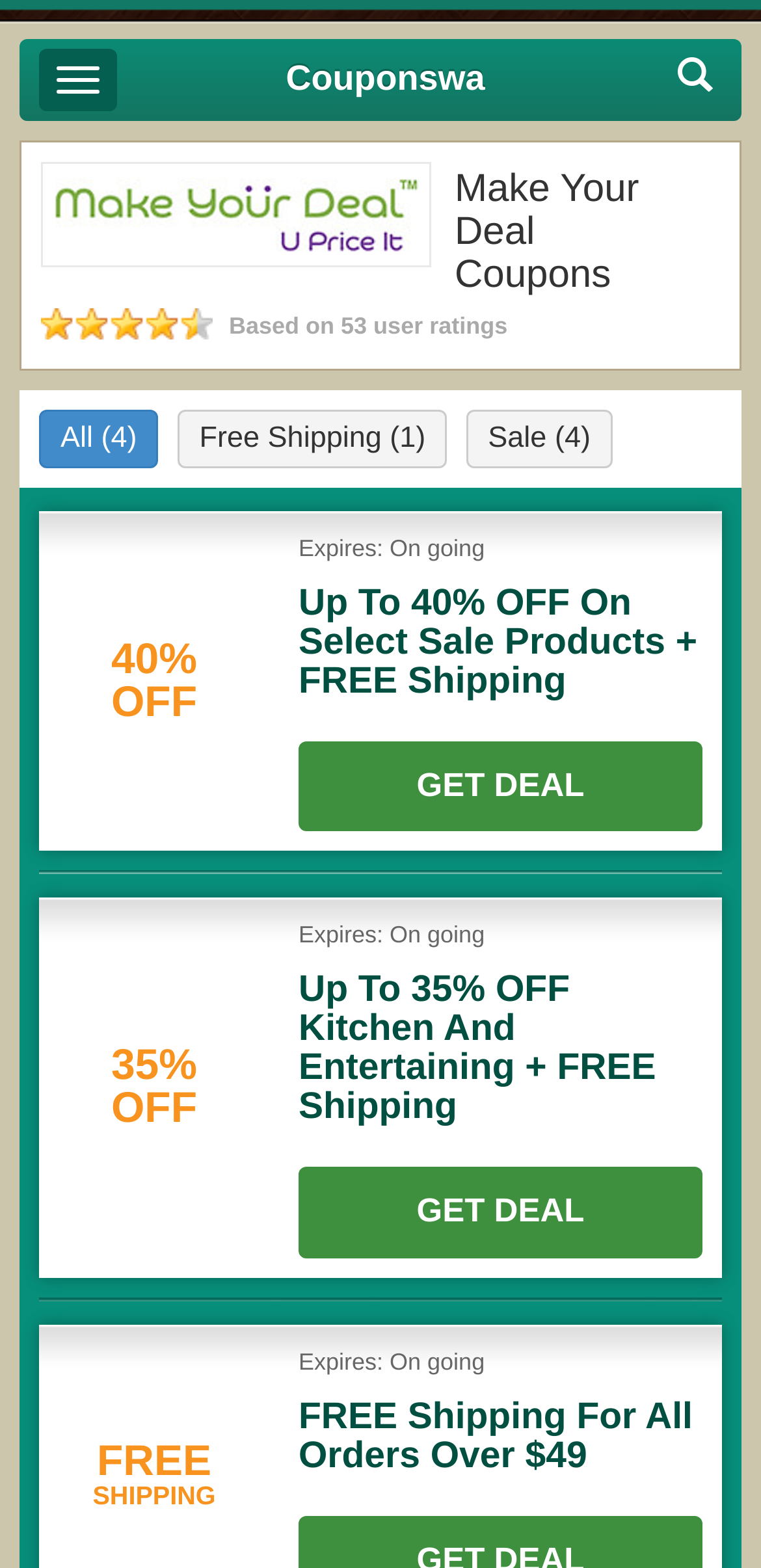Utilize the details in the image to thoroughly answer the following question: How many user ratings are there for Make Your Deal?

I found the number of user ratings by looking at the StaticText element with the label 'Based on 53 user ratings' which is located below the image 'Make Your Deal Coupons'.